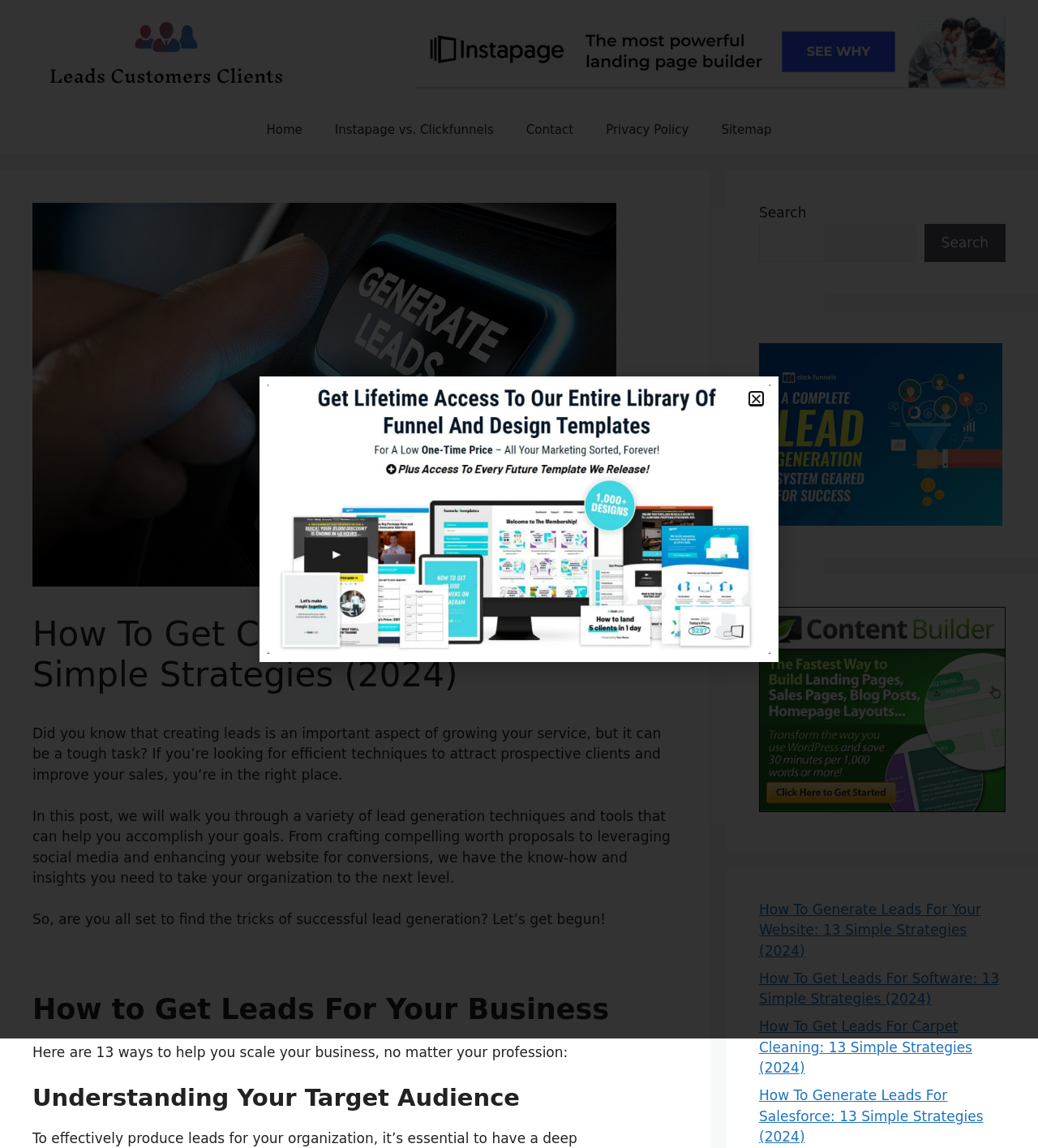Predict the bounding box coordinates of the UI element that matches this description: "title="Leads Clients Customers"". The coordinates should be in the format [left, top, right, bottom] with each value between 0 and 1.

[0.031, 0.038, 0.289, 0.052]